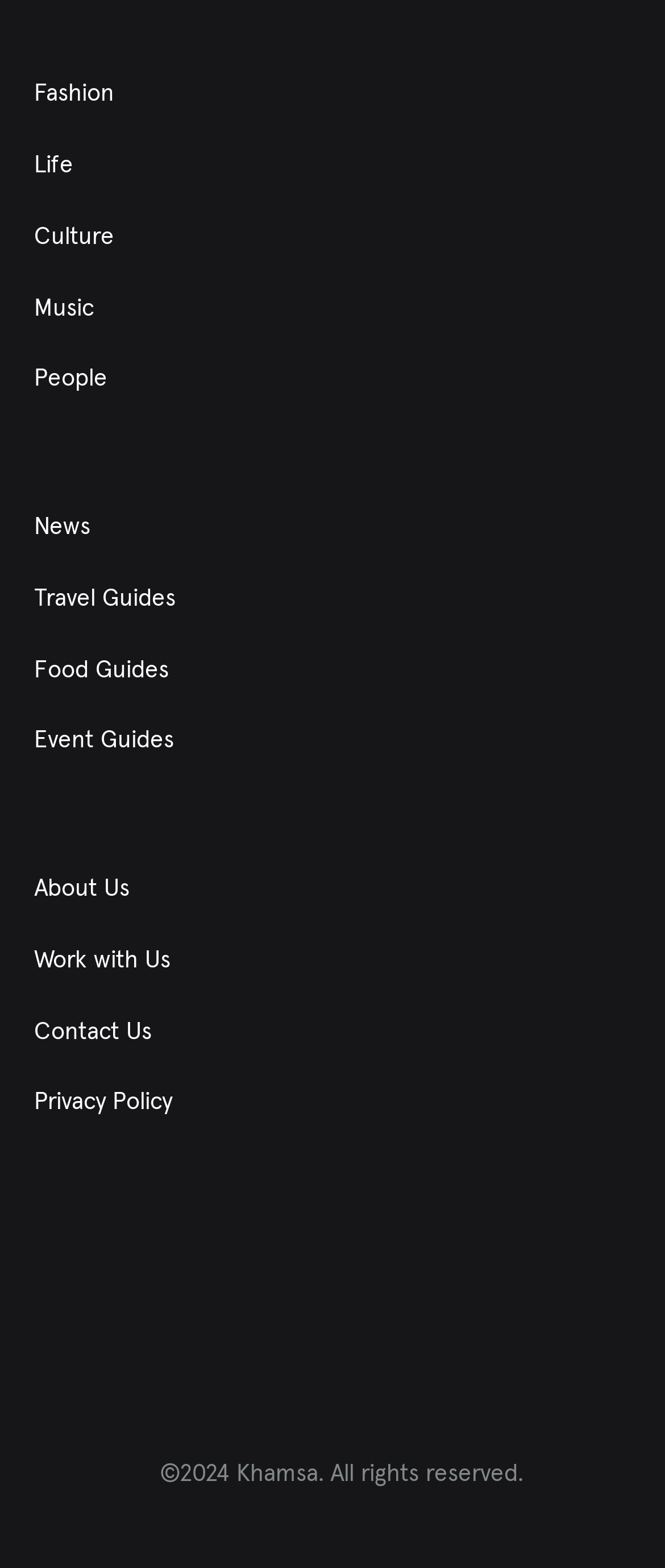How many categories are listed on the top?
Please answer the question with as much detail and depth as you can.

I counted the number of links at the top of the webpage, which are 'Fashion', 'Life', 'Culture', 'Music', 'People', 'News', 'Travel Guides', 'Food Guides', and 'Event Guides'. There are 9 categories in total.